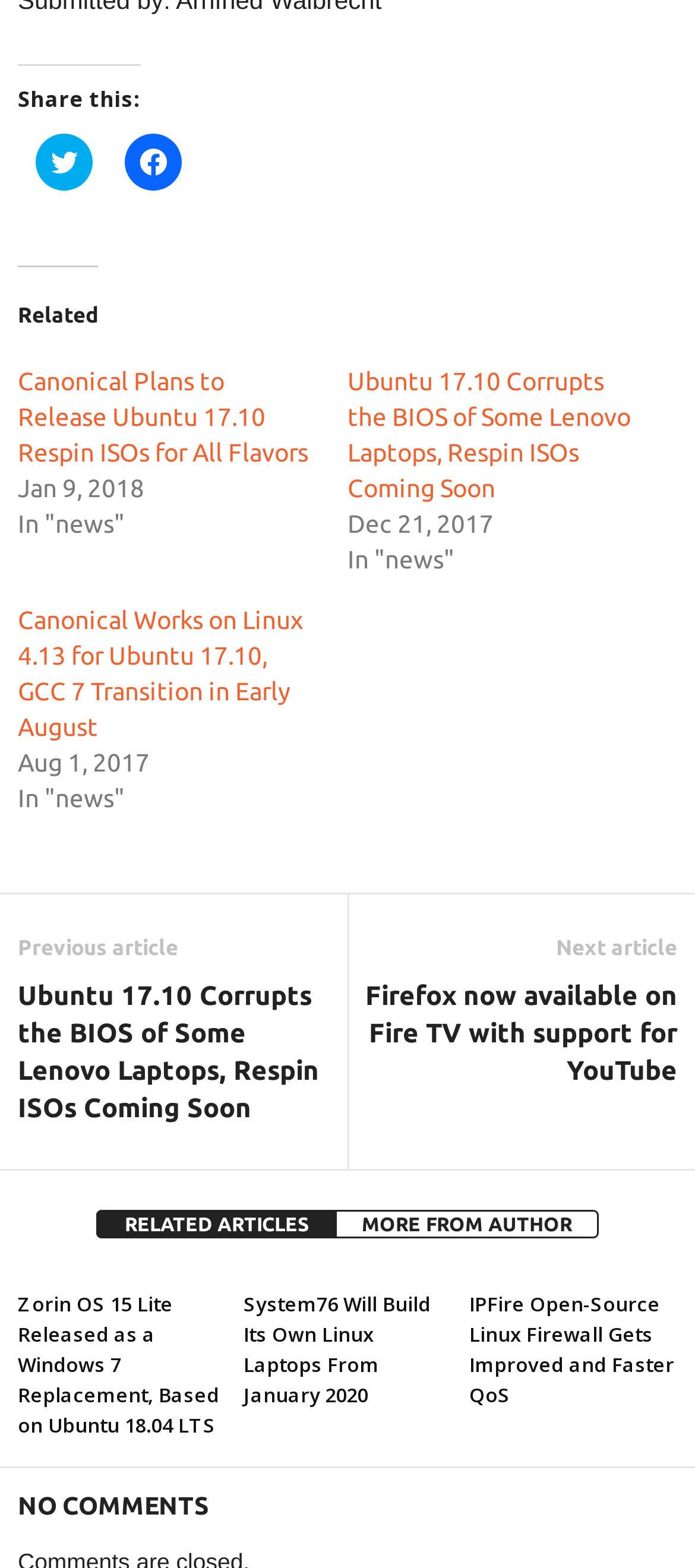Identify the bounding box coordinates of the specific part of the webpage to click to complete this instruction: "Read related article Canonical Plans to Release Ubuntu 17.10 Respin ISOs for All Flavors".

[0.026, 0.235, 0.444, 0.298]